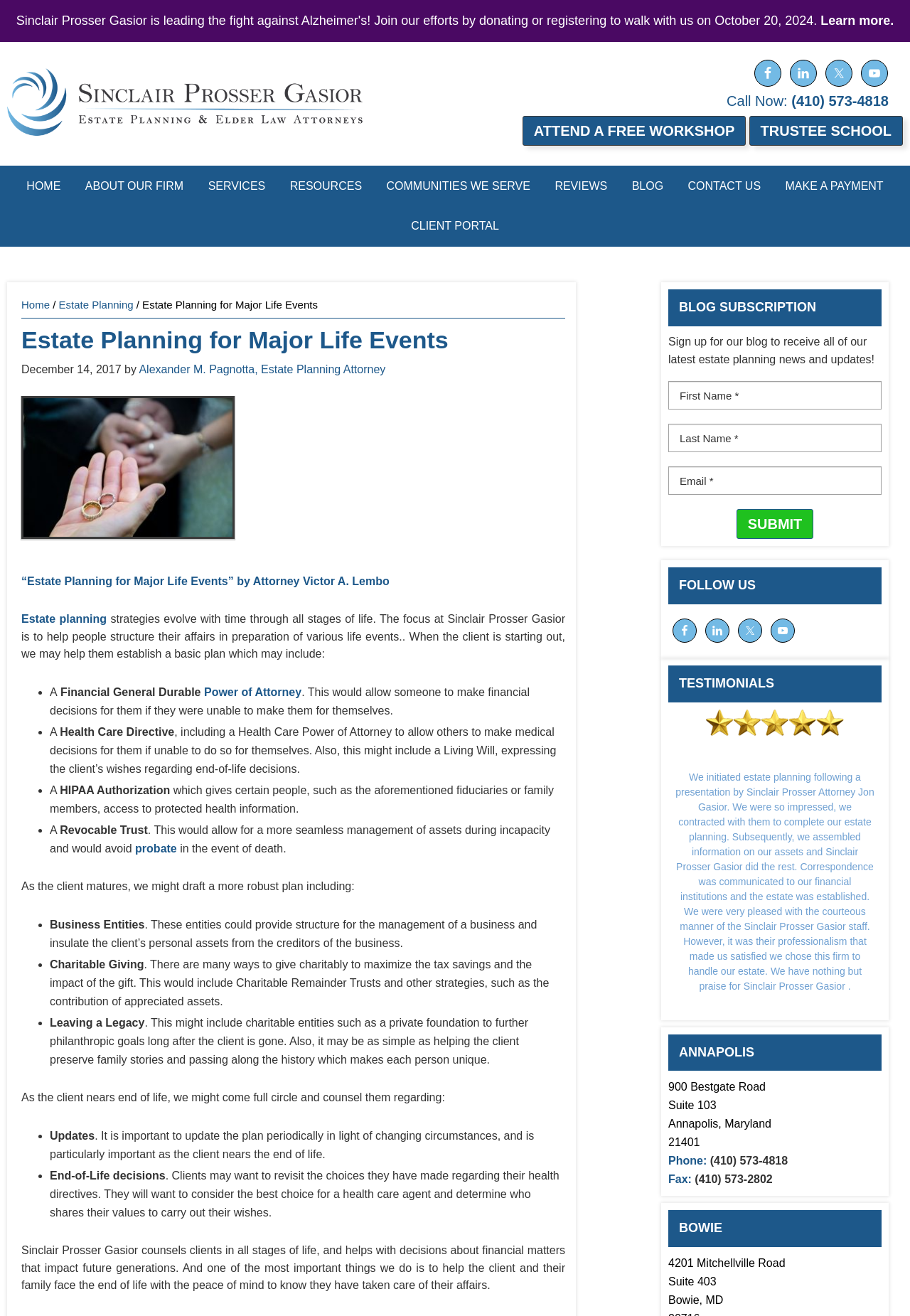Generate an in-depth caption that captures all aspects of the webpage.

This webpage is about estate planning for major life events, specifically focusing on the services provided by Sinclair Prosser Gasior, an estate planning attorney firm based in Annapolis, MD. 

At the top of the page, there are four links to skip to different sections of the webpage: primary navigation, main content, primary sidebar, and footer. Below these links, there is a header section with the firm's name and a link to learn more. 

On the top-right corner, there are social media links to Facebook, LinkedIn, Twitter, and YouTube, each with an accompanying image. Next to these links, there is a "Call Now" section with a phone number. 

The main navigation menu is located below the header section, with links to various pages, including Home, About Our Firm, Services, Resources, Communities We Serve, Reviews, Blog, Contact Us, Make a Payment, and Client Portal. 

The main content of the webpage is divided into sections, each focusing on a different aspect of estate planning. The first section has a heading "Estate Planning for Major Life Events" and a brief description of the firm's approach to estate planning. 

Below this section, there is a paragraph discussing how estate planning strategies evolve with time through all stages of life. This is followed by a list of basic plans that the firm may help clients establish, including financial general durable power of attorney, health care directive, HIPAA authorization, and revocable trust. 

The next section discusses more robust plans that the firm may draft for clients as they mature, including business entities, charitable giving, and leaving a legacy. 

Throughout the webpage, there are links to other relevant pages, such as the firm's blog and contact information. The overall layout is organized, with clear headings and concise text, making it easy to navigate and understand the services provided by Sinclair Prosser Gasior.